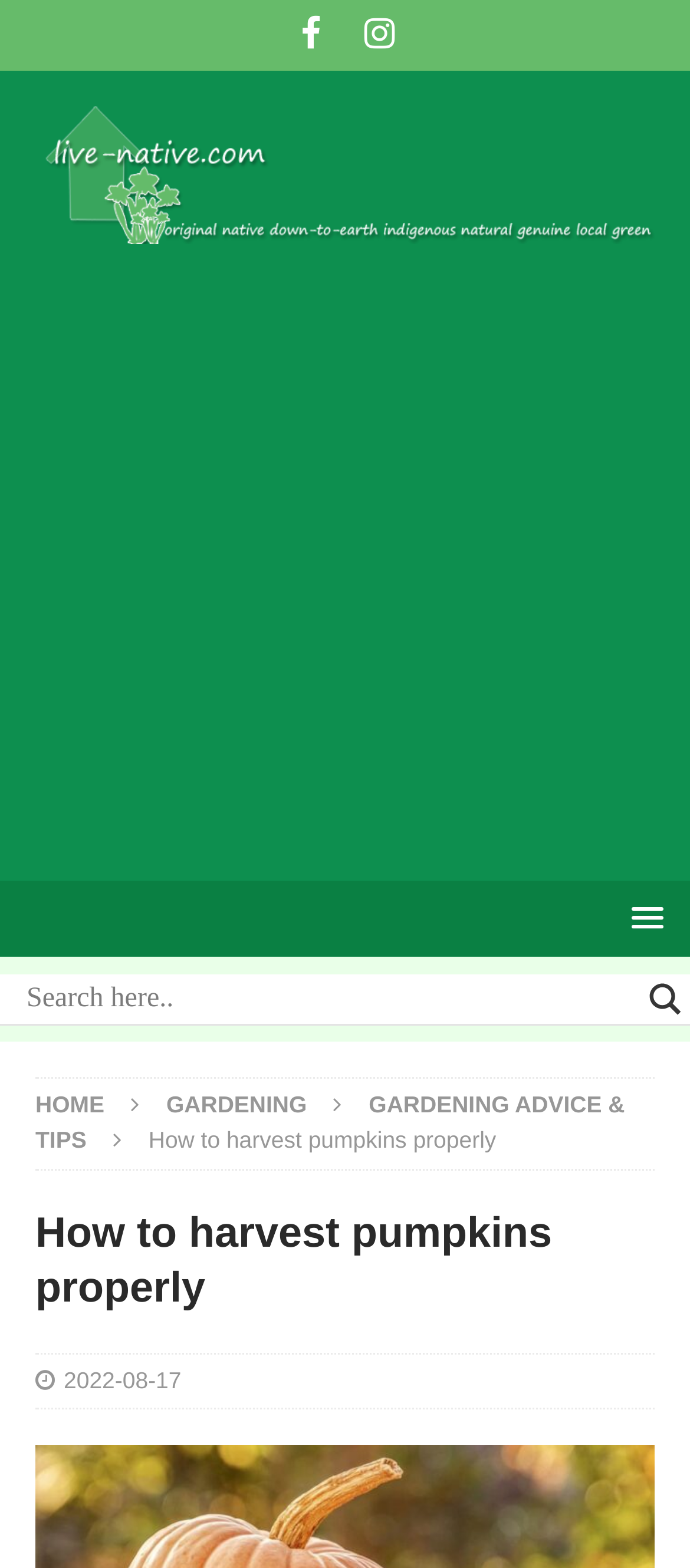Reply to the question below using a single word or brief phrase:
What is the website's logo?

live-native.com